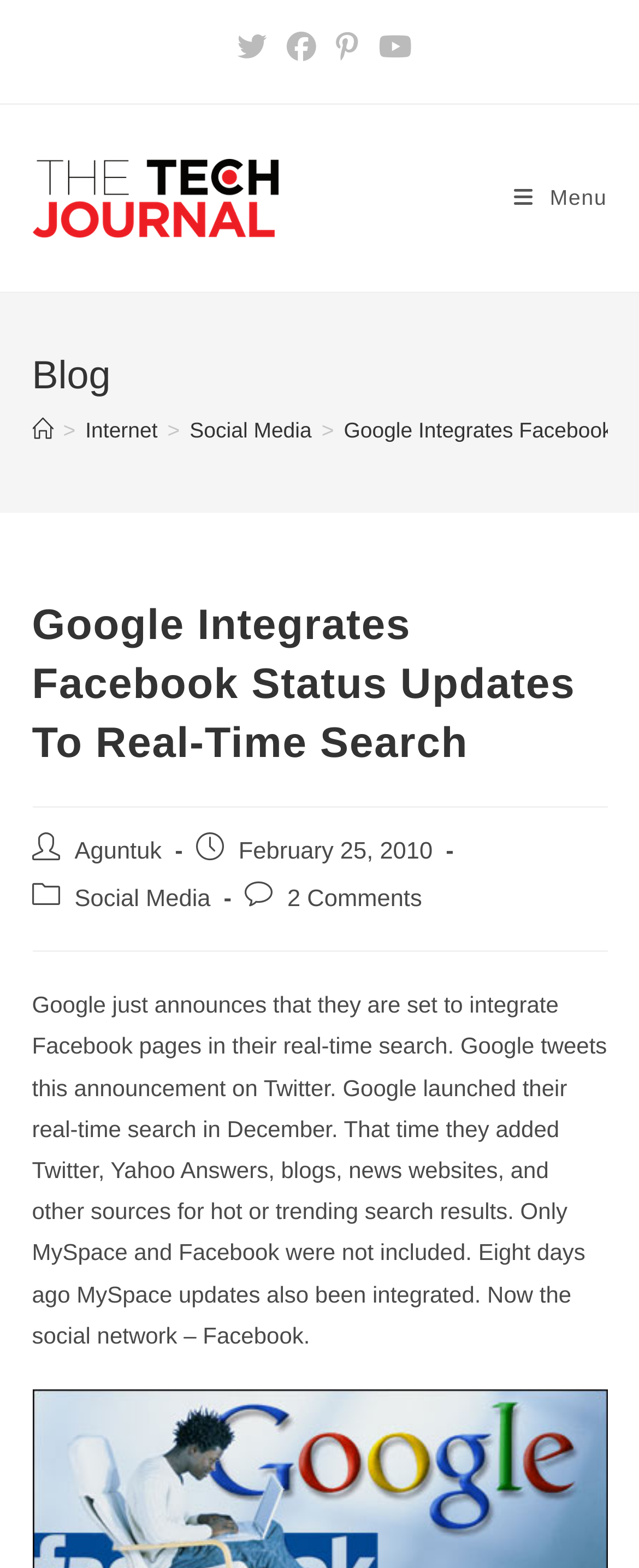Please identify the bounding box coordinates of the clickable region that I should interact with to perform the following instruction: "Visit Facebook page". The coordinates should be expressed as four float numbers between 0 and 1, i.e., [left, top, right, bottom].

[0.433, 0.021, 0.51, 0.04]